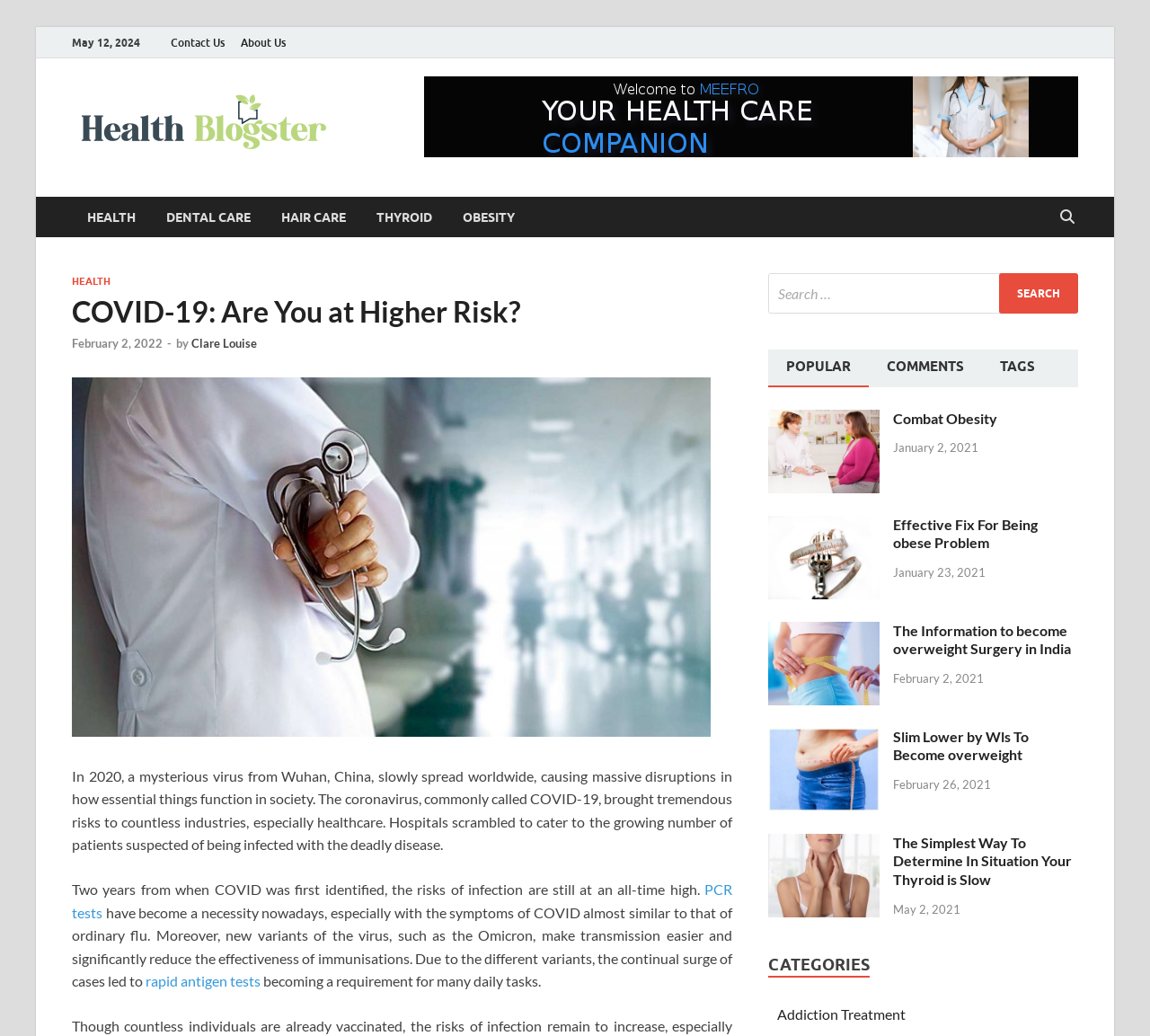Determine the coordinates of the bounding box that should be clicked to complete the instruction: "Read the article about 'Combat Obesity'". The coordinates should be represented by four float numbers between 0 and 1: [left, top, right, bottom].

[0.668, 0.397, 0.765, 0.413]